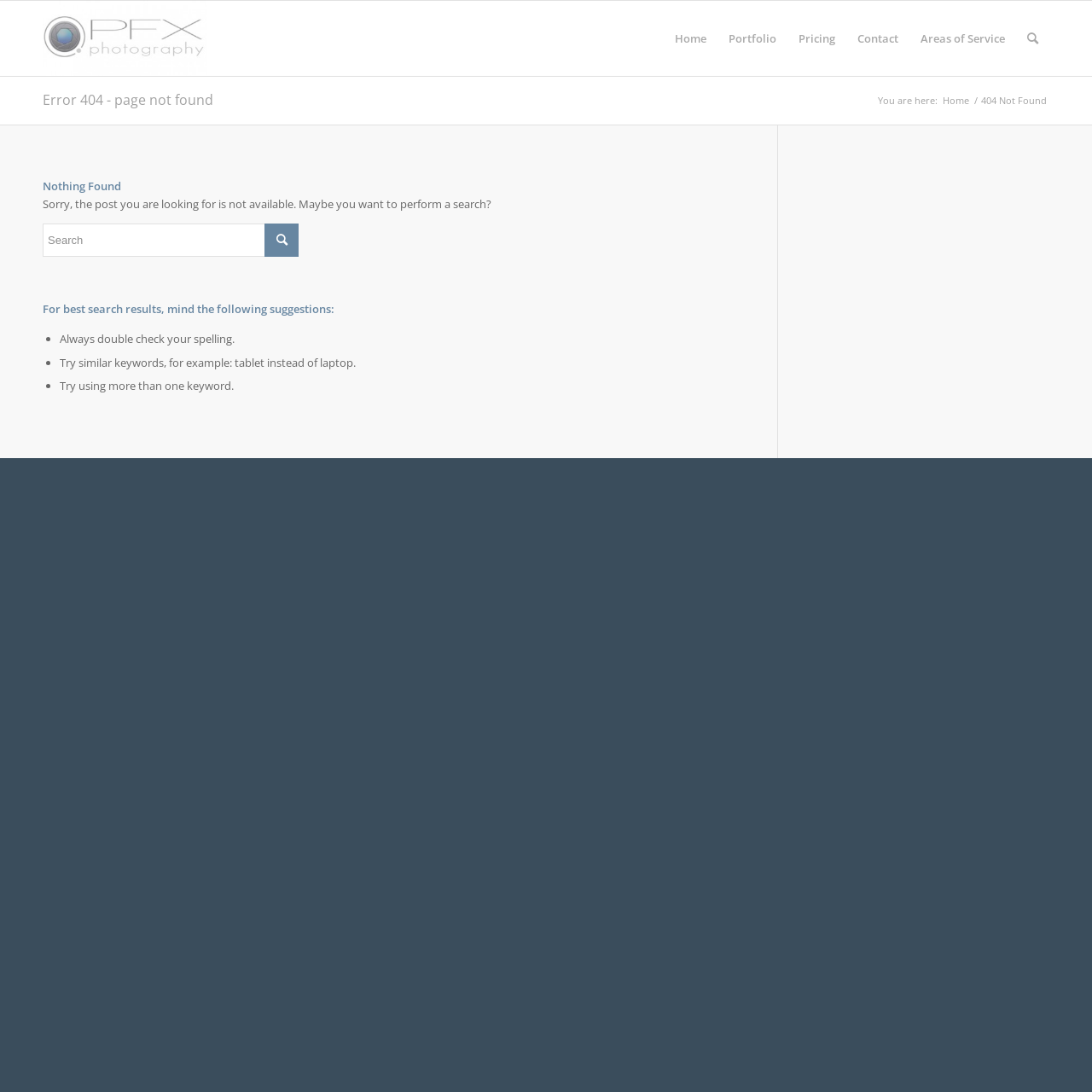Give a detailed account of the webpage.

The webpage is a 404 error page from PFX Photo. At the top left, there is a link to "PFX Photo" accompanied by an image with the same name. To the right of this, there are several links to different pages, including "Home", "Portfolio", "Pricing", "Contact", "Areas of Service", and "Search". 

Below these links, there is a heading that reads "Error 404 - page not found". On the right side of the page, there is a section that displays the current location, with the text "You are here:" followed by a link to "Home" and the text "/ 404 Not Found". 

The main content of the page is a section that explains the error, with the title "Nothing Found" and a paragraph of text that apologizes for the missing page and suggests performing a search. Below this, there is a search bar with a button and a text box, as well as a list of suggestions for improving search results, including checking spelling, trying similar keywords, and using multiple keywords.